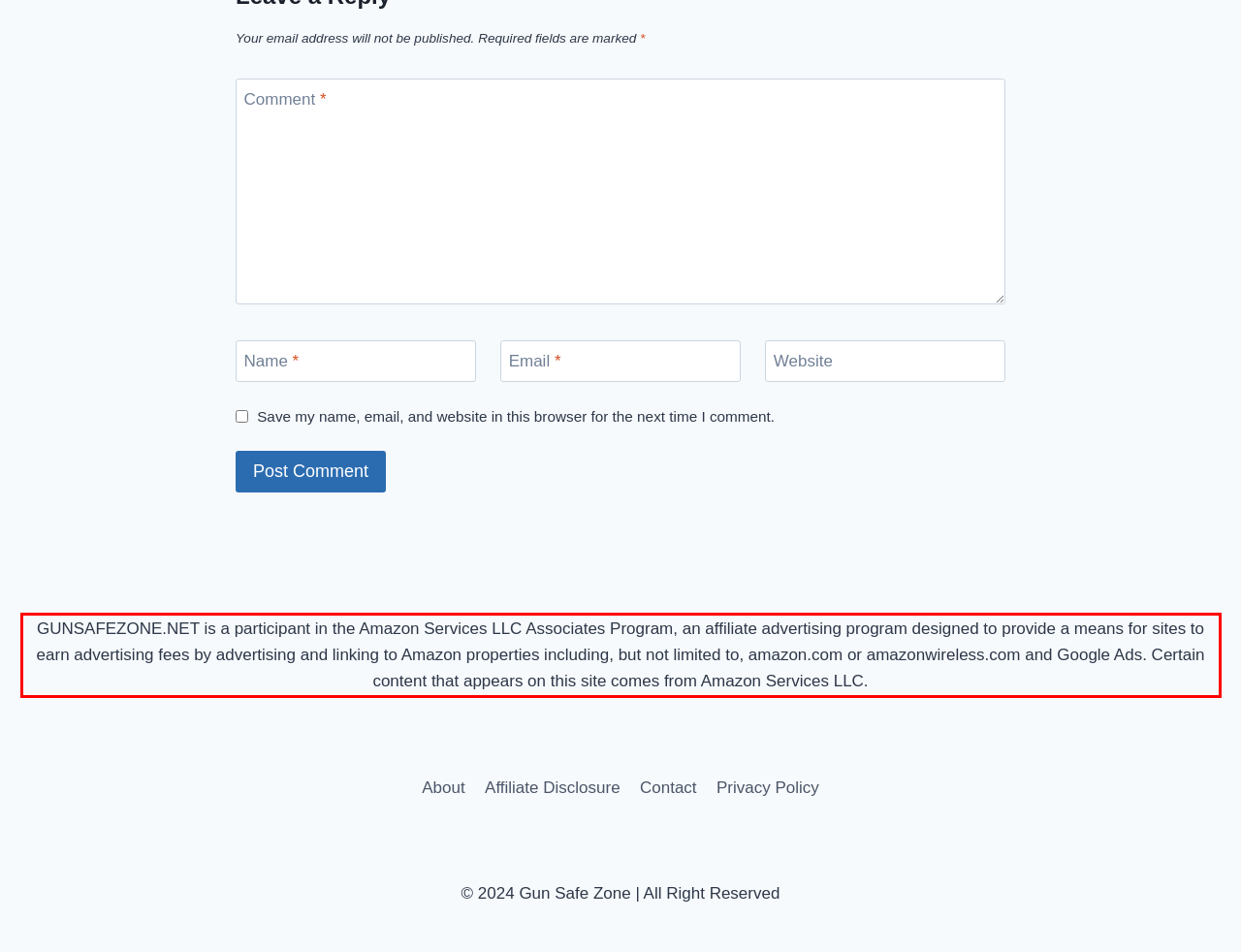Extract and provide the text found inside the red rectangle in the screenshot of the webpage.

GUNSAFEZONE.NET is a participant in the Amazon Services LLC Associates Program, an affiliate advertising program designed to provide a means for sites to earn advertising fees by advertising and linking to Amazon properties including, but not limited to, amazon.com or amazonwireless.com and Google Ads. Certain content that appears on this site comes from Amazon Services LLC.